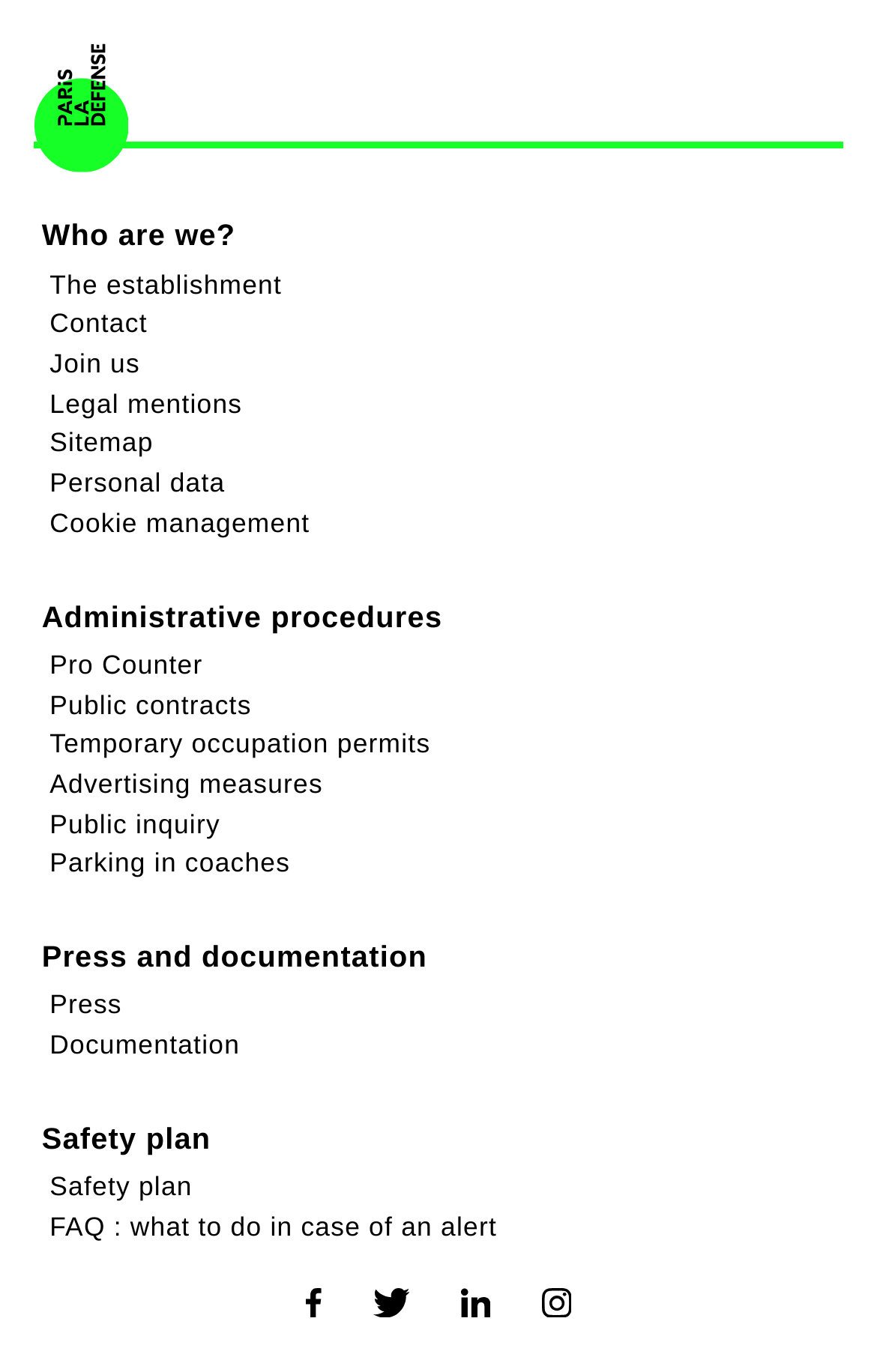Determine the bounding box coordinates of the clickable region to carry out the instruction: "Go to 'Contact'".

[0.048, 0.22, 0.177, 0.253]